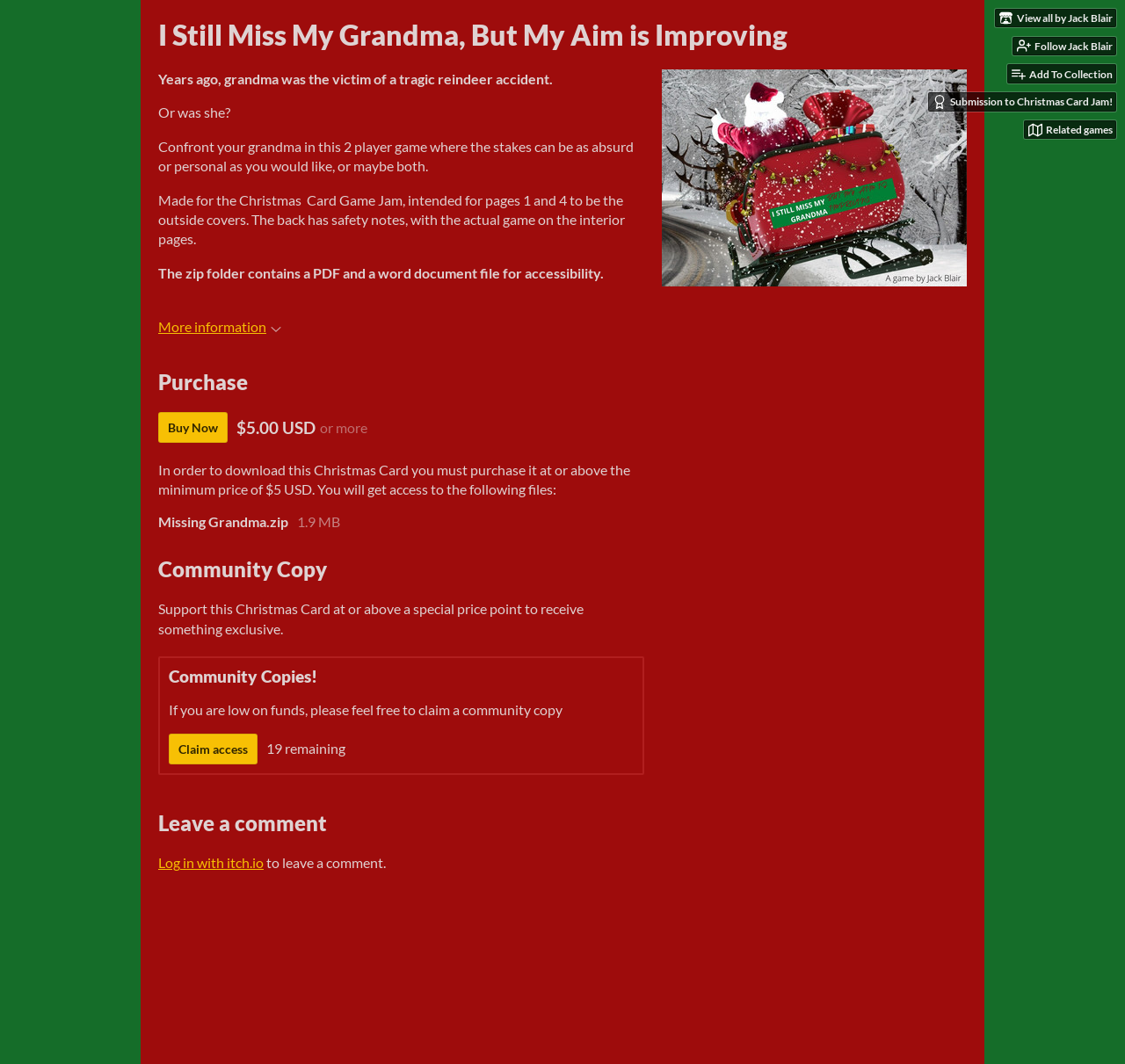Provide the bounding box coordinates of the HTML element described by the text: "More information".

[0.141, 0.299, 0.25, 0.315]